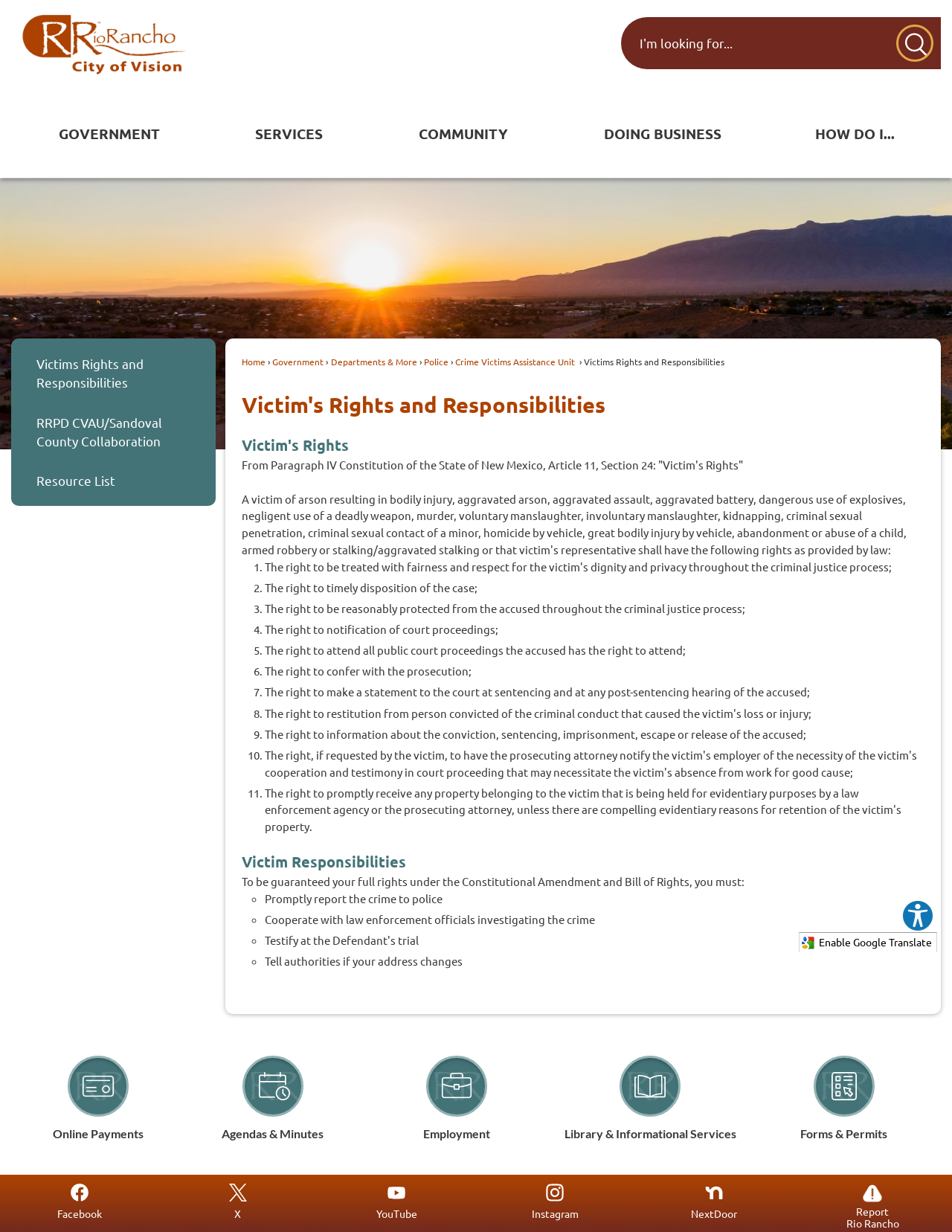Please identify the bounding box coordinates of the area I need to click to accomplish the following instruction: "View Victim's Rights and Responsibilities".

[0.613, 0.289, 0.761, 0.298]